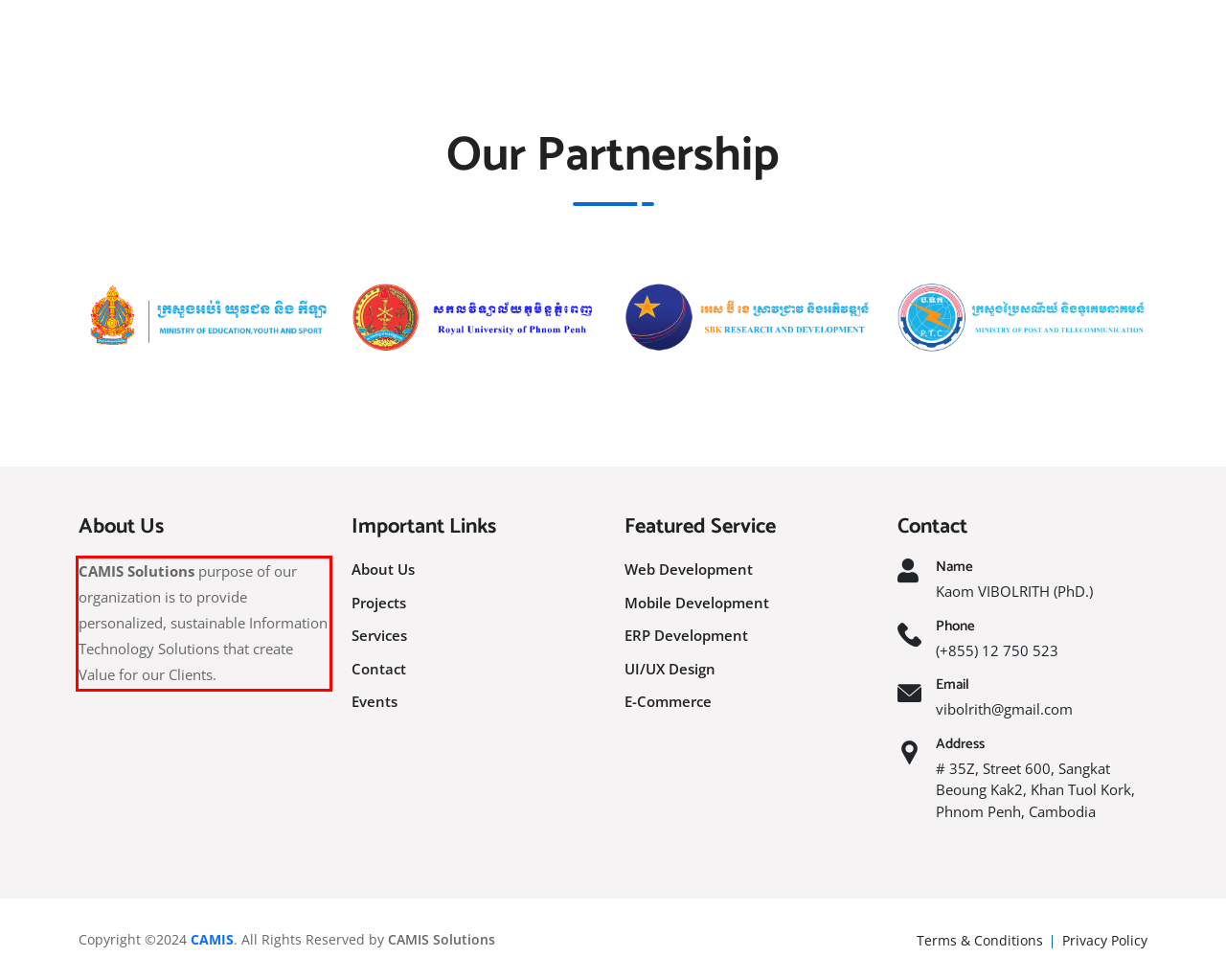You have a screenshot of a webpage with a red bounding box. Identify and extract the text content located inside the red bounding box.

CAMIS Solutions purpose of our organization is to provide personalized, sustainable Information Technology Solutions that create Value for our Clients.